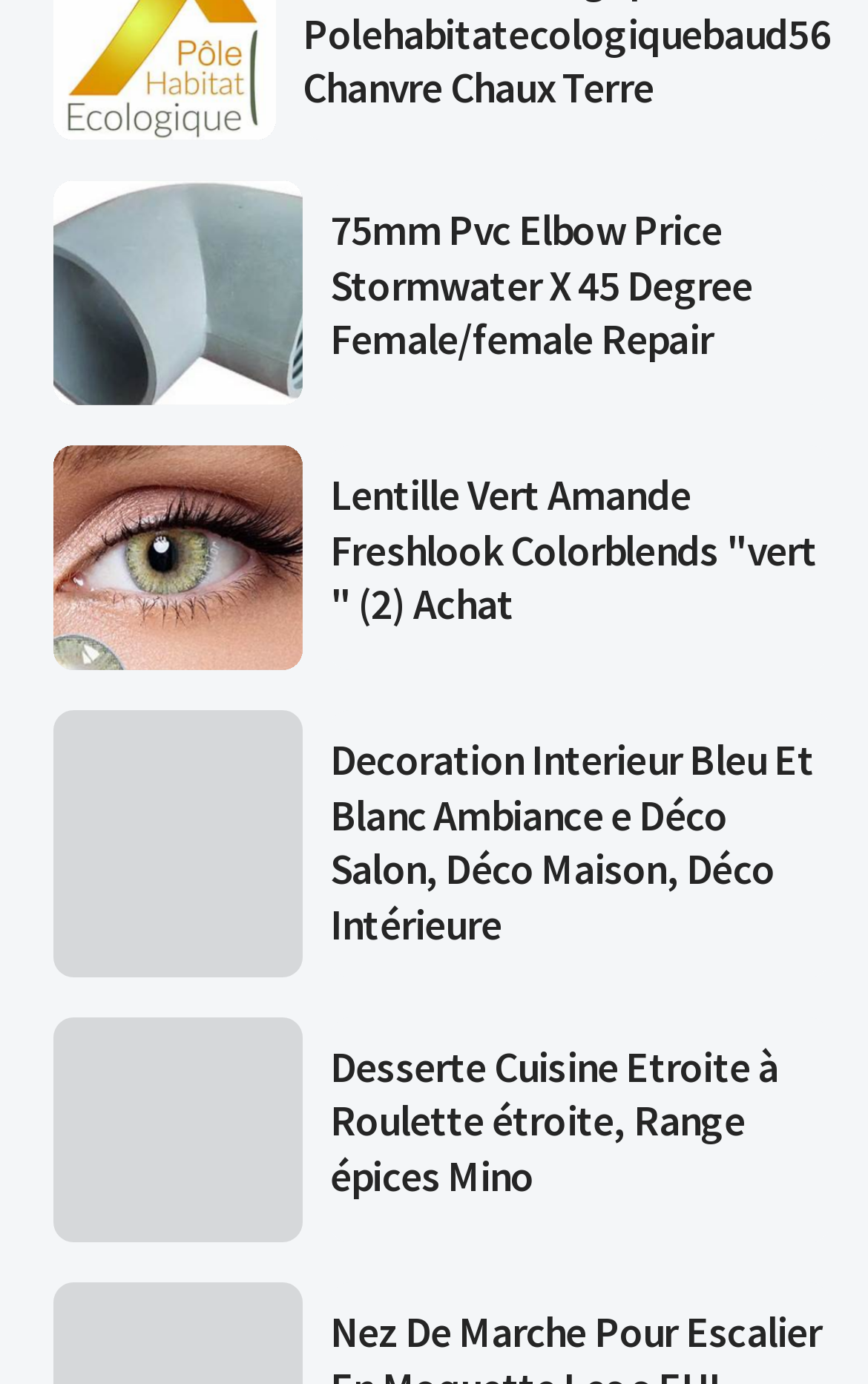Answer the question using only a single word or phrase: 
What is the title of the first article?

Petit Meuble De Cuisine Avec Tiroir Porte Bas Mural Pas Cher s